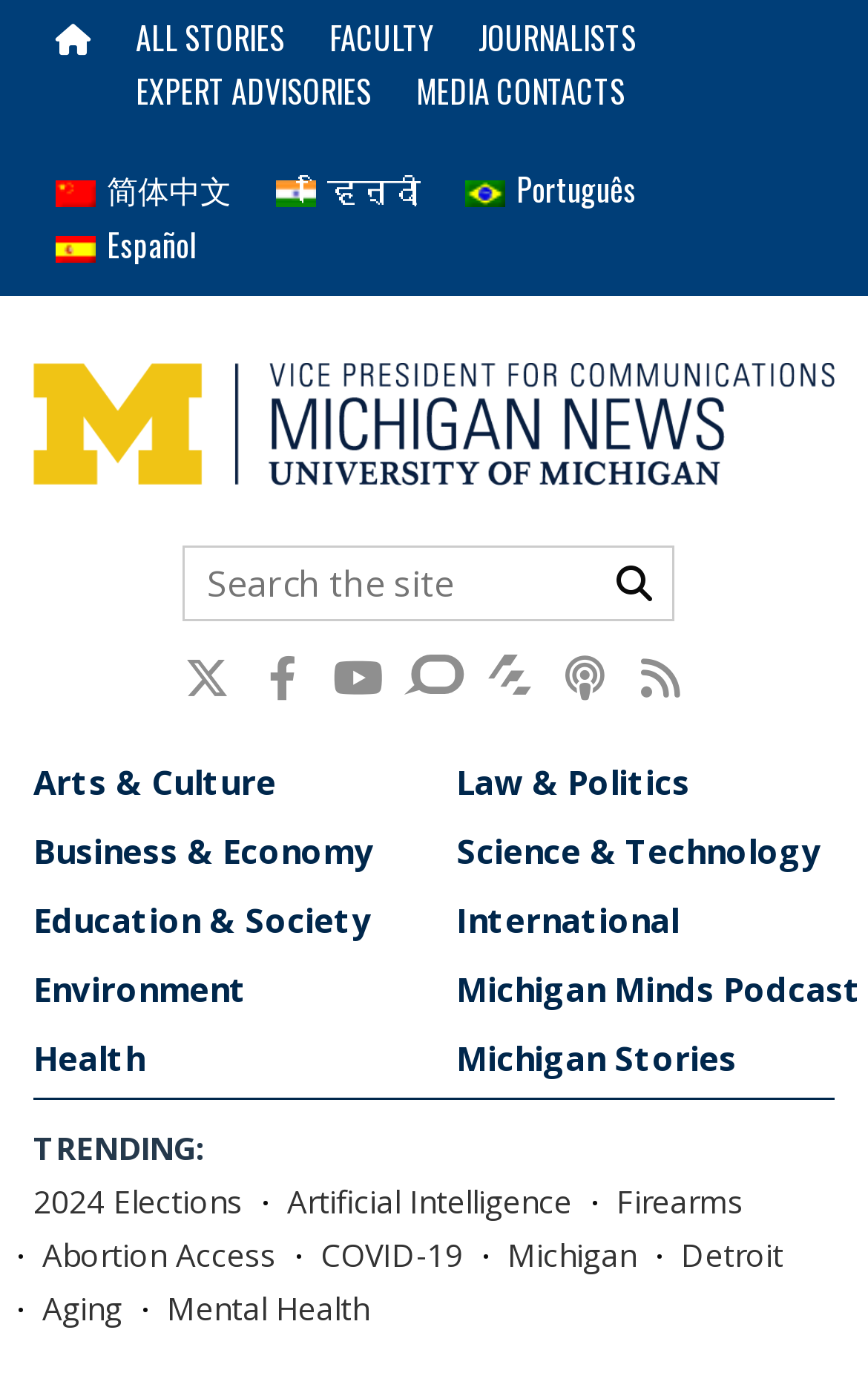What is the name of the university?
Give a detailed response to the question by analyzing the screenshot.

I found the answer by looking at the top-left corner of the webpage, where it says 'University of Michigan News'. This suggests that the webpage is related to the University of Michigan, and therefore, the name of the university is University of Michigan.